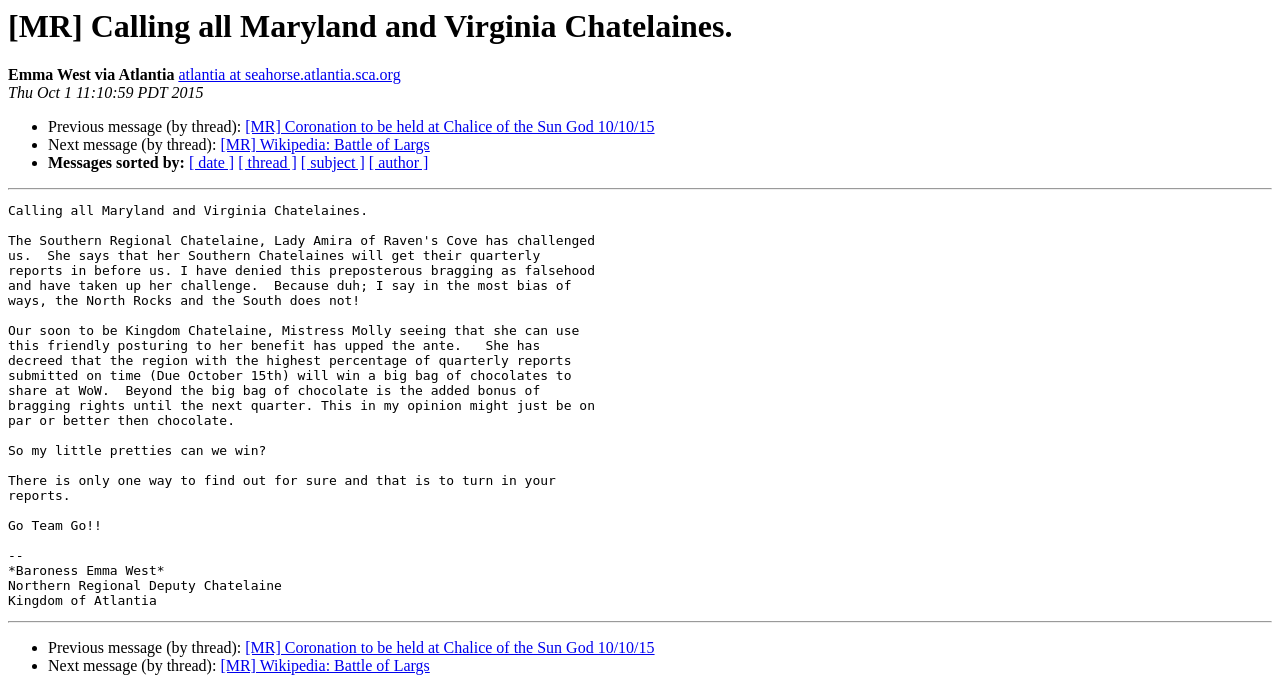Find the bounding box coordinates of the clickable region needed to perform the following instruction: "Visit Atlantia website". The coordinates should be provided as four float numbers between 0 and 1, i.e., [left, top, right, bottom].

[0.139, 0.098, 0.313, 0.123]